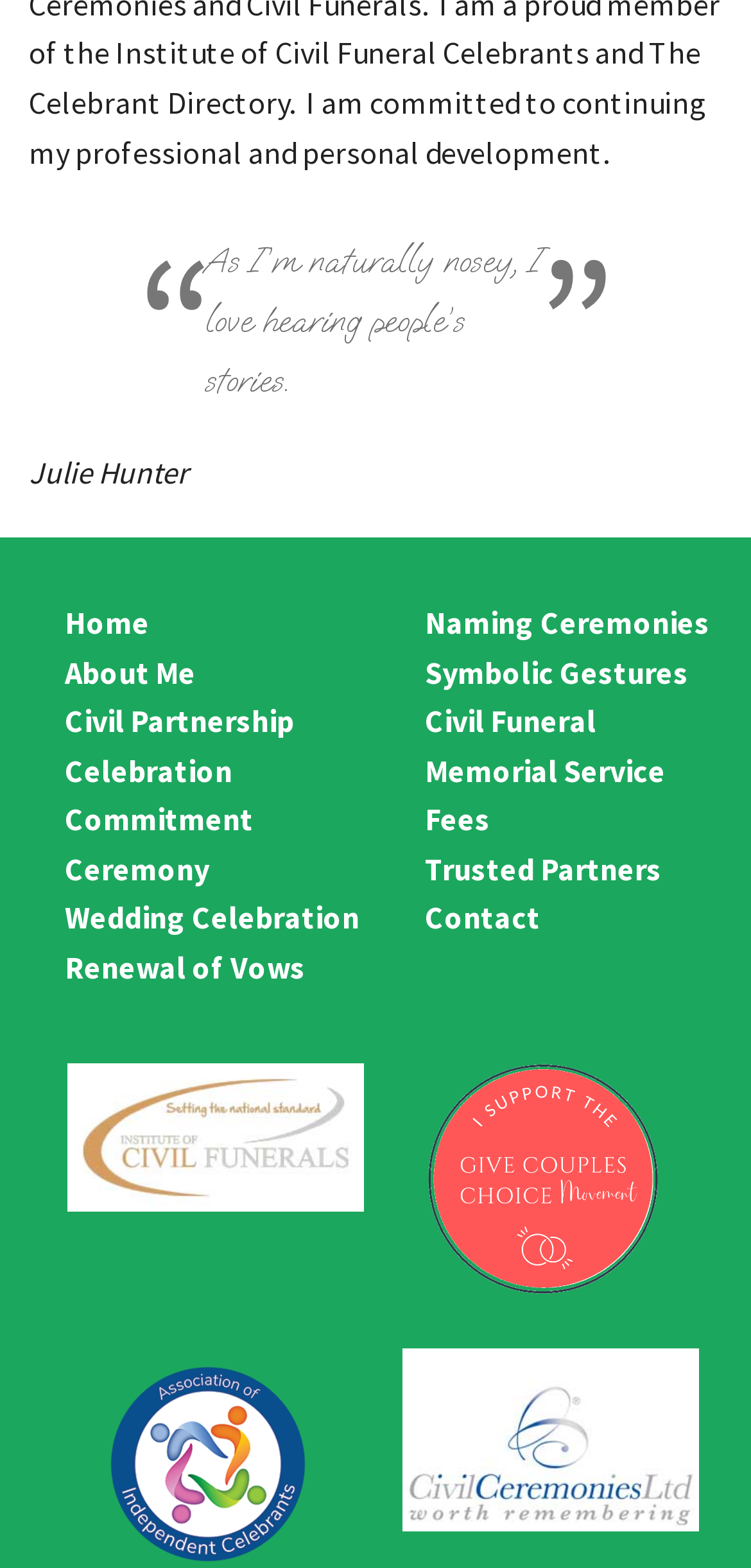What is the logo above the 'Home' link?
Please respond to the question thoroughly and include all relevant details.

The image above the 'Home' link is described as 'Civil Funerals logo', which suggests that it is a logo related to funeral services.